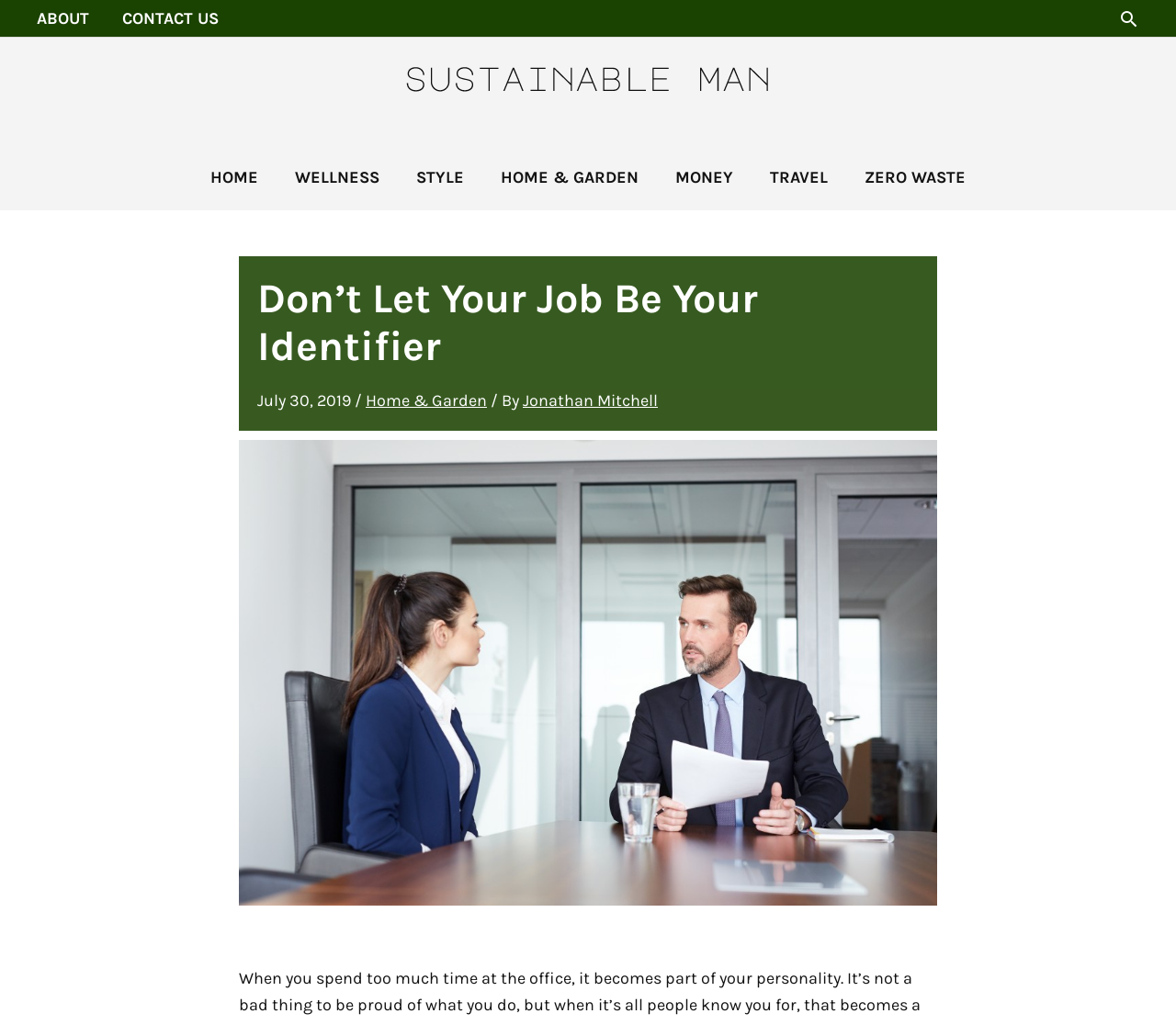Determine the bounding box coordinates for the area that should be clicked to carry out the following instruction: "view sustainable man logo".

[0.334, 0.067, 0.666, 0.086]